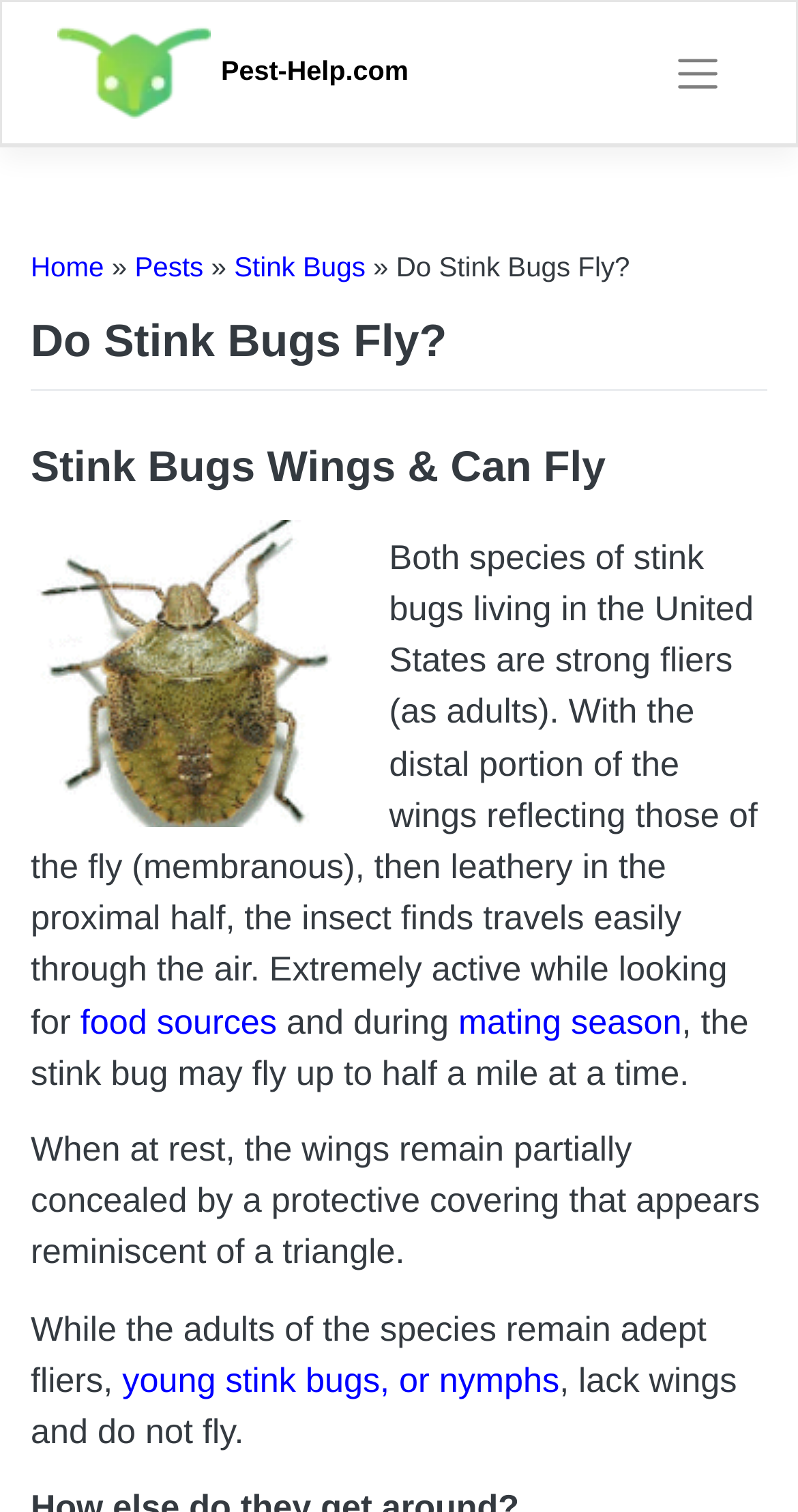Can young stink bugs fly?
Kindly answer the question with as much detail as you can.

According to the webpage, young stink bugs, or nymphs, lack wings and do not fly, unlike the adults which are strong fliers.